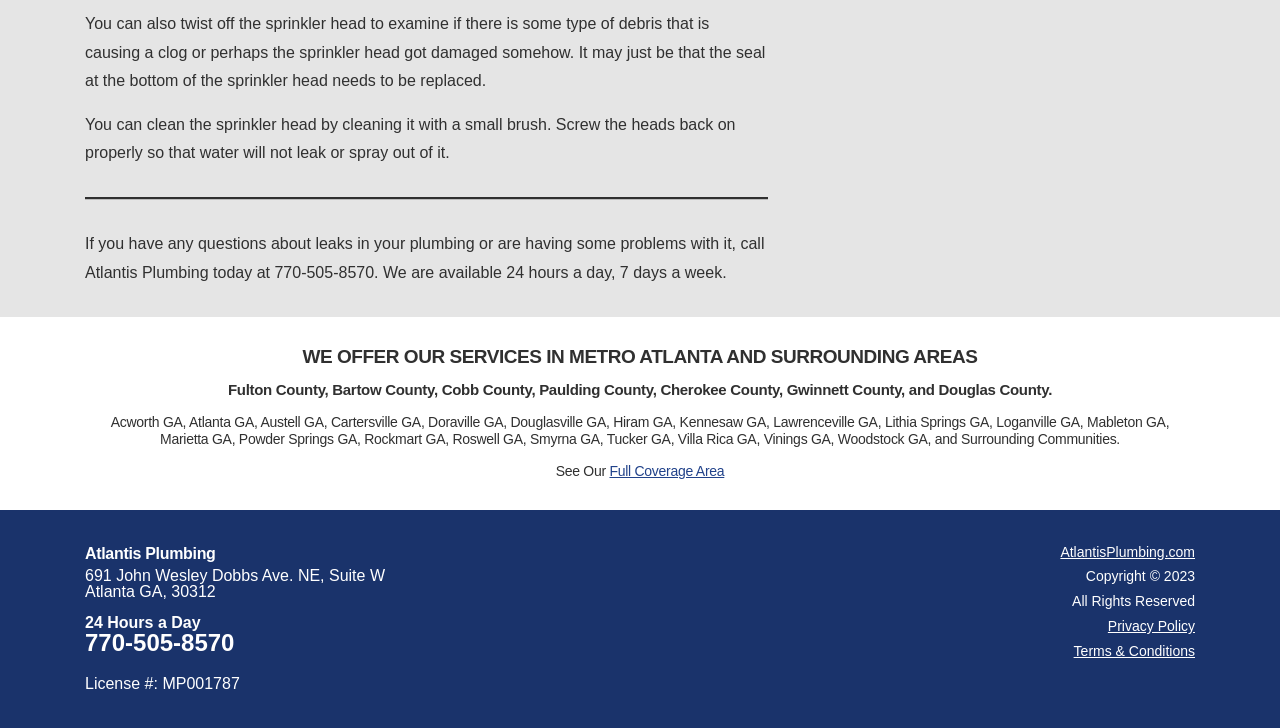Find and provide the bounding box coordinates for the UI element described here: "Terms & Conditions". The coordinates should be given as four float numbers between 0 and 1: [left, top, right, bottom].

[0.839, 0.883, 0.934, 0.905]